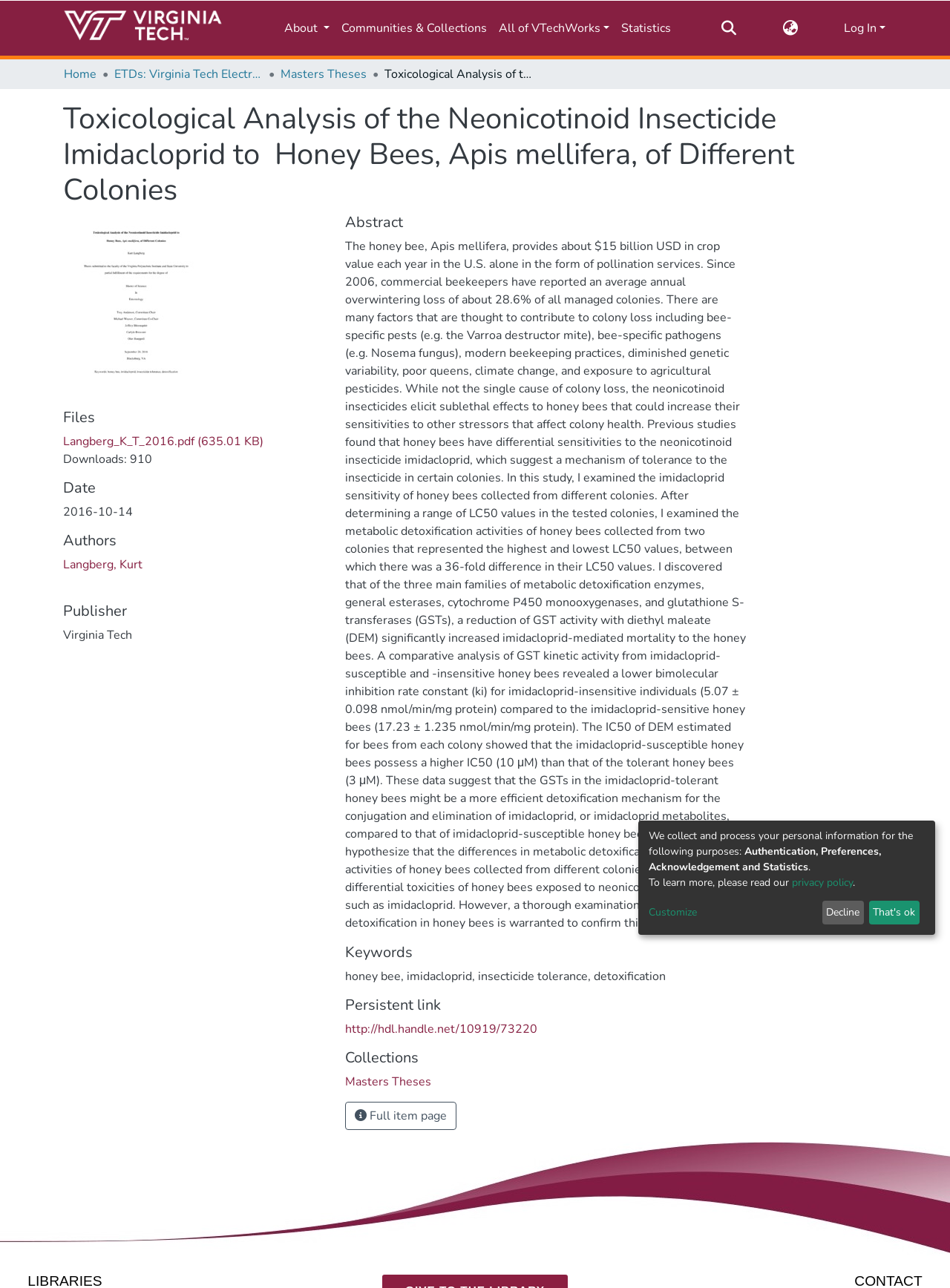What is the name of the author of this research?
Look at the image and respond with a one-word or short phrase answer.

Kurt Langberg